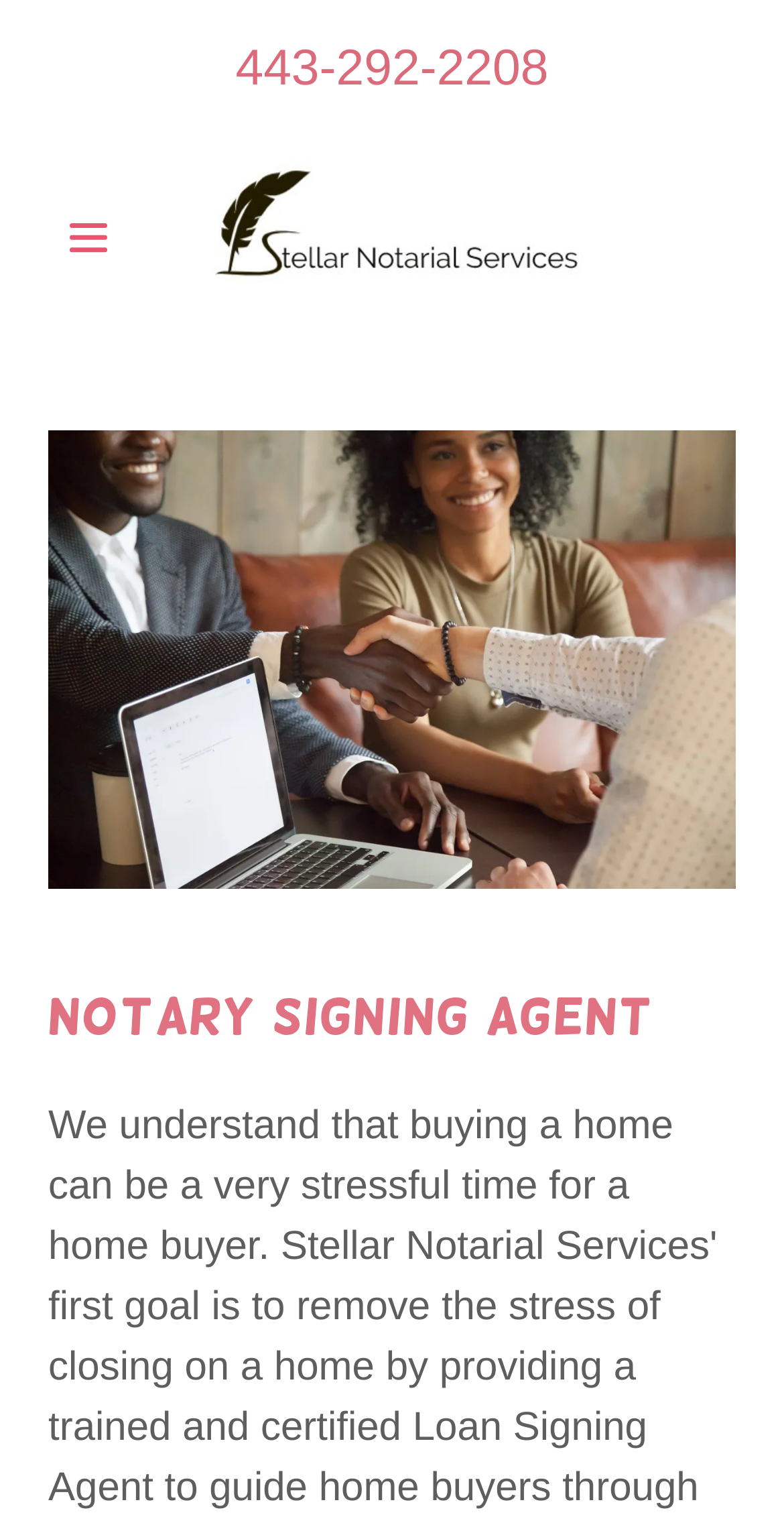What is the ratio of the width of the main section to the width of the webpage?
Refer to the image and provide a one-word or short phrase answer.

1.0